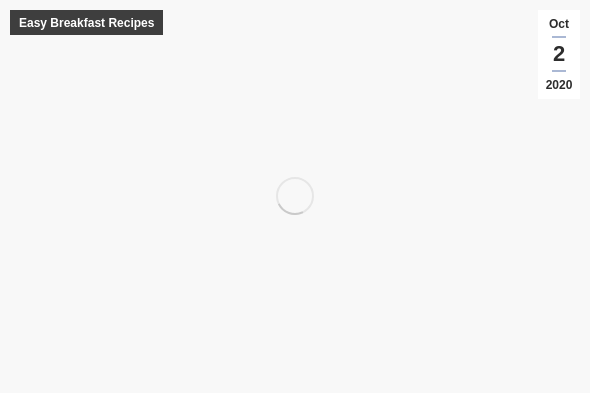Describe every aspect of the image in depth.

This image features a delightful display related to "Easy Breakfast Recipes," specifically highlighting the date "Oct 2, 2020." The visual context alludes to healthy breakfast options, likely emphasizing recipes that incorporate wholesome ingredients such as pumpkin, oatmeal, and fall spices. The accompanying text emphasizes the idea of creating healthier versions of beloved treats, like cookies, making them suitable for breakfast without compromising on taste. This fusion of health and deliciousness positions these recipes as ideal choices for anyone looking to start their day on a nutritious note, while still enjoying the indulgence of baked goods.